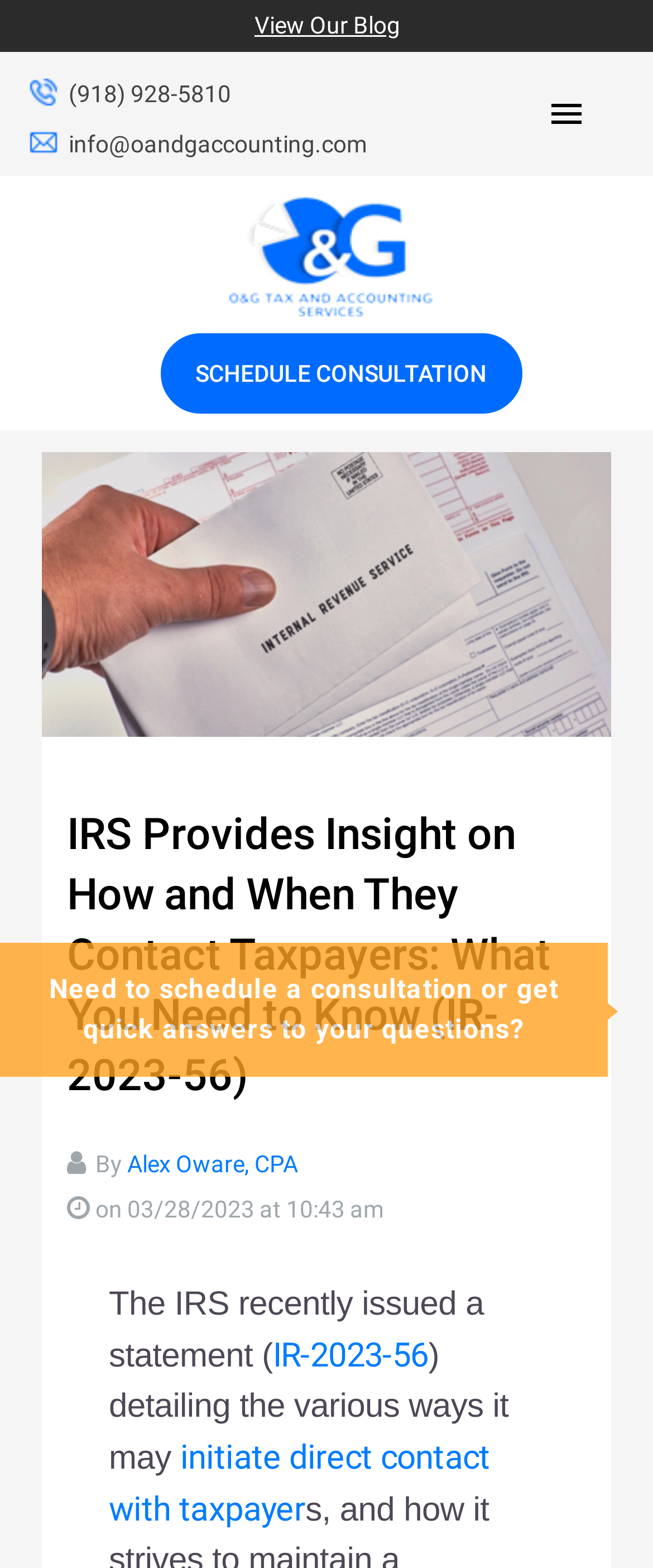Find and indicate the bounding box coordinates of the region you should select to follow the given instruction: "Schedule a consultation".

[0.245, 0.213, 0.799, 0.264]